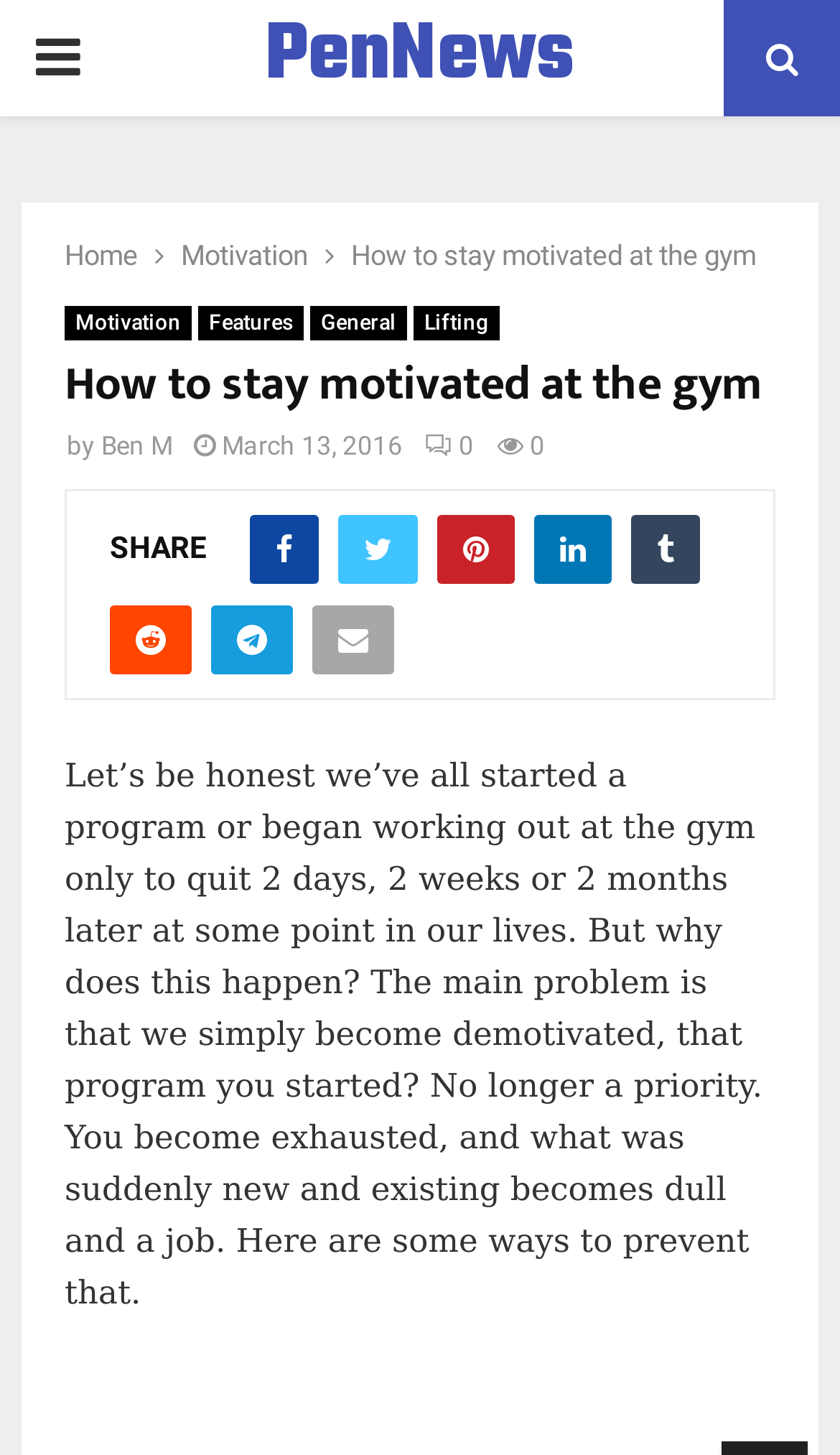Give a one-word or phrase response to the following question: How many social media sharing options are available?

6